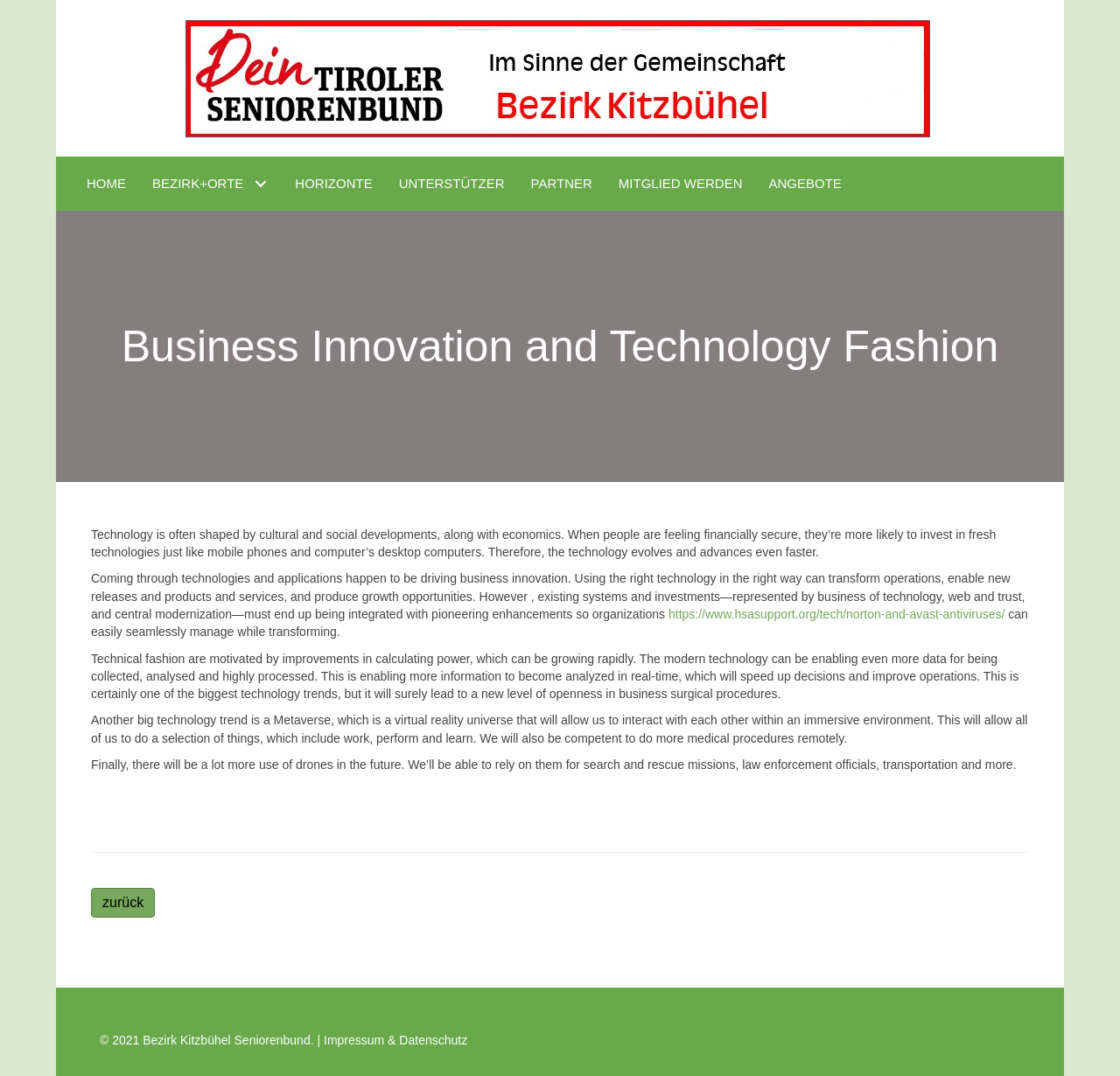Give a one-word or short phrase answer to this question: 
What is the purpose of the button 'Bezirk+Orte: submenu'?

To expand submenu